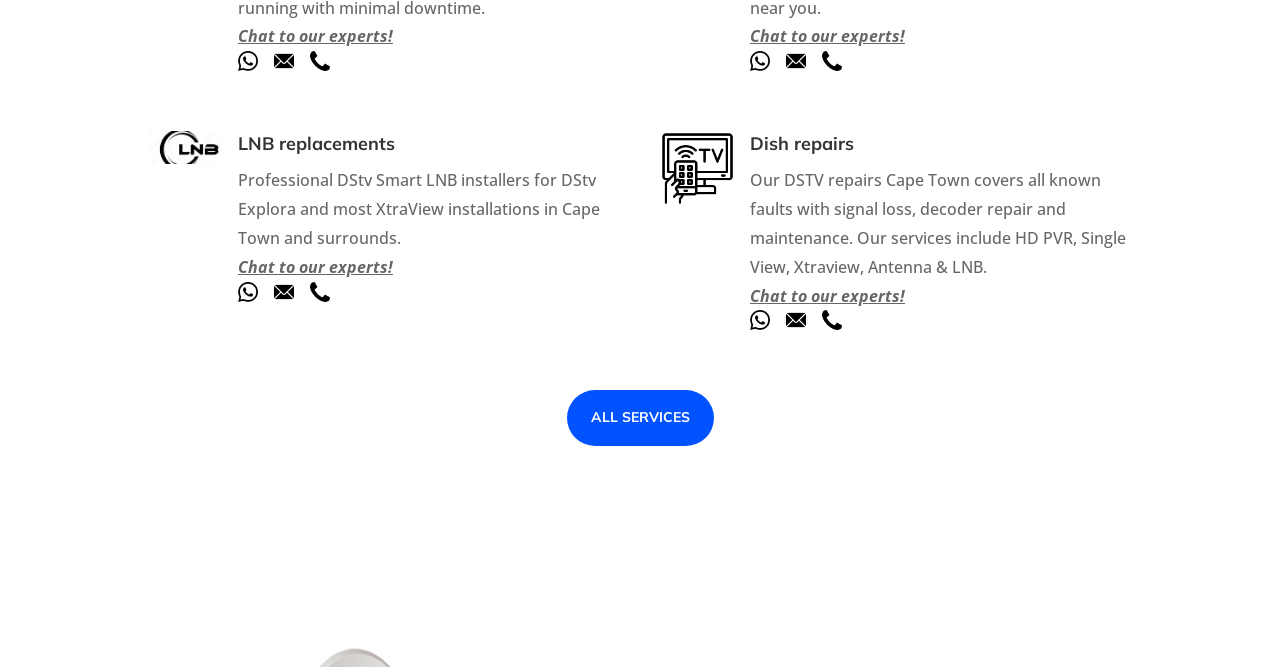Determine the bounding box for the described HTML element: "All Services". Ensure the coordinates are four float numbers between 0 and 1 in the format [left, top, right, bottom].

[0.443, 0.585, 0.557, 0.669]